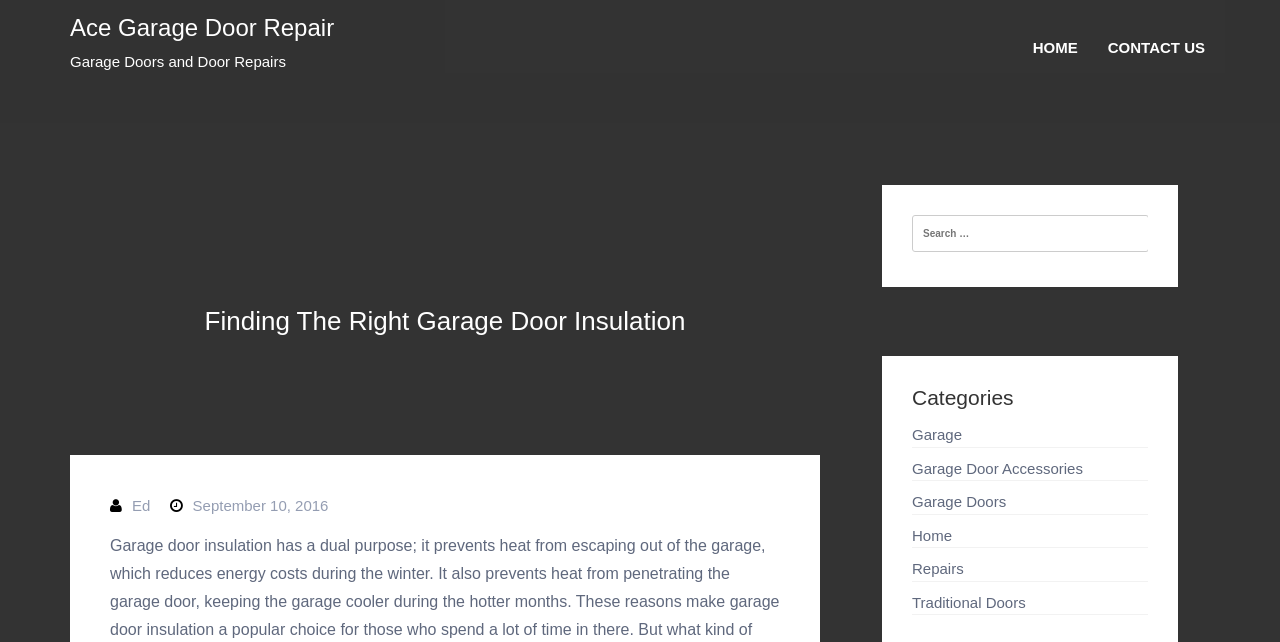Please determine the bounding box coordinates of the area that needs to be clicked to complete this task: 'click on the Ace Garage Door Repair link'. The coordinates must be four float numbers between 0 and 1, formatted as [left, top, right, bottom].

[0.055, 0.022, 0.261, 0.064]